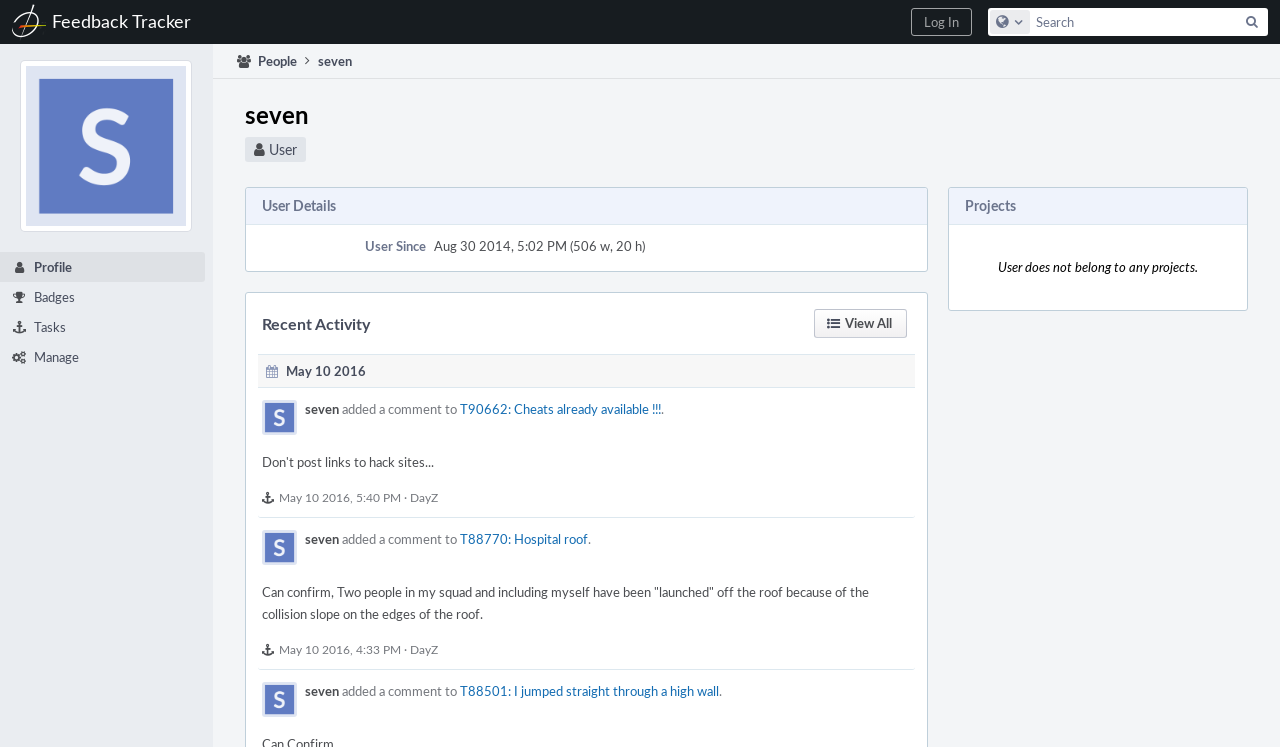Determine the bounding box coordinates of the region that needs to be clicked to achieve the task: "log in".

[0.712, 0.011, 0.759, 0.048]